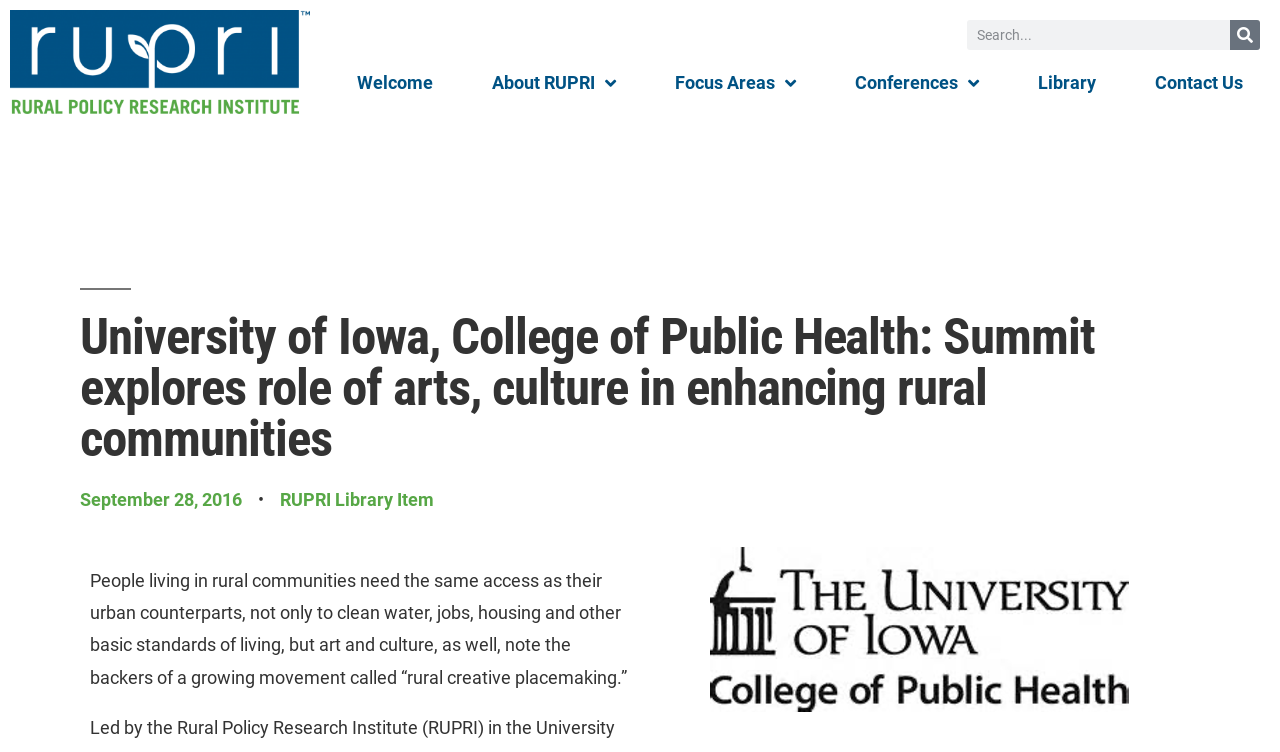Please specify the bounding box coordinates of the region to click in order to perform the following instruction: "Search for something".

[0.755, 0.027, 0.984, 0.066]